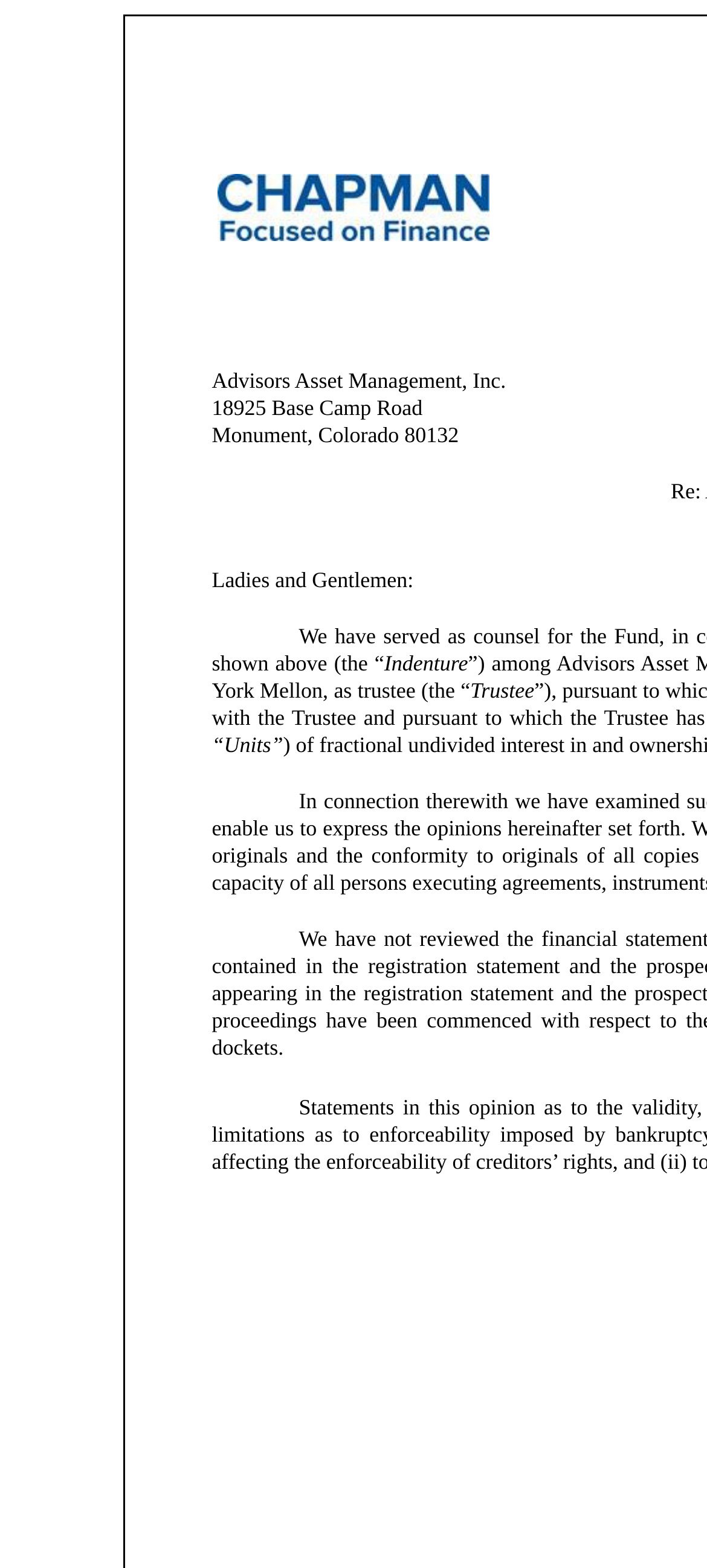What is the address of the company?
Give a thorough and detailed response to the question.

The address of the company can be found below the company name, which is '18925 Base Camp Road, Monument, Colorado 80132' as indicated by the StaticText elements with bounding box coordinates [0.299, 0.252, 0.598, 0.268] and [0.299, 0.269, 0.649, 0.285].